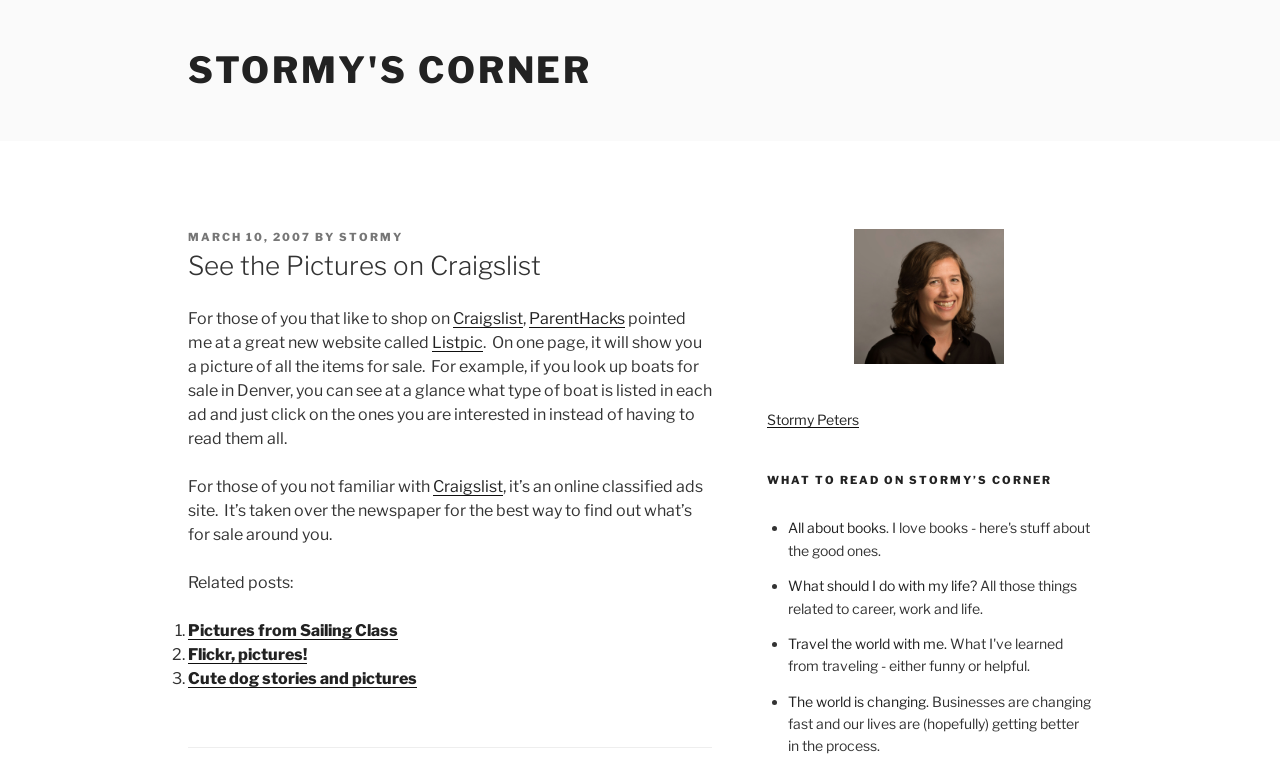Based on the element description: "The world is changing.", identify the UI element and provide its bounding box coordinates. Use four float numbers between 0 and 1, [left, top, right, bottom].

[0.615, 0.914, 0.725, 0.936]